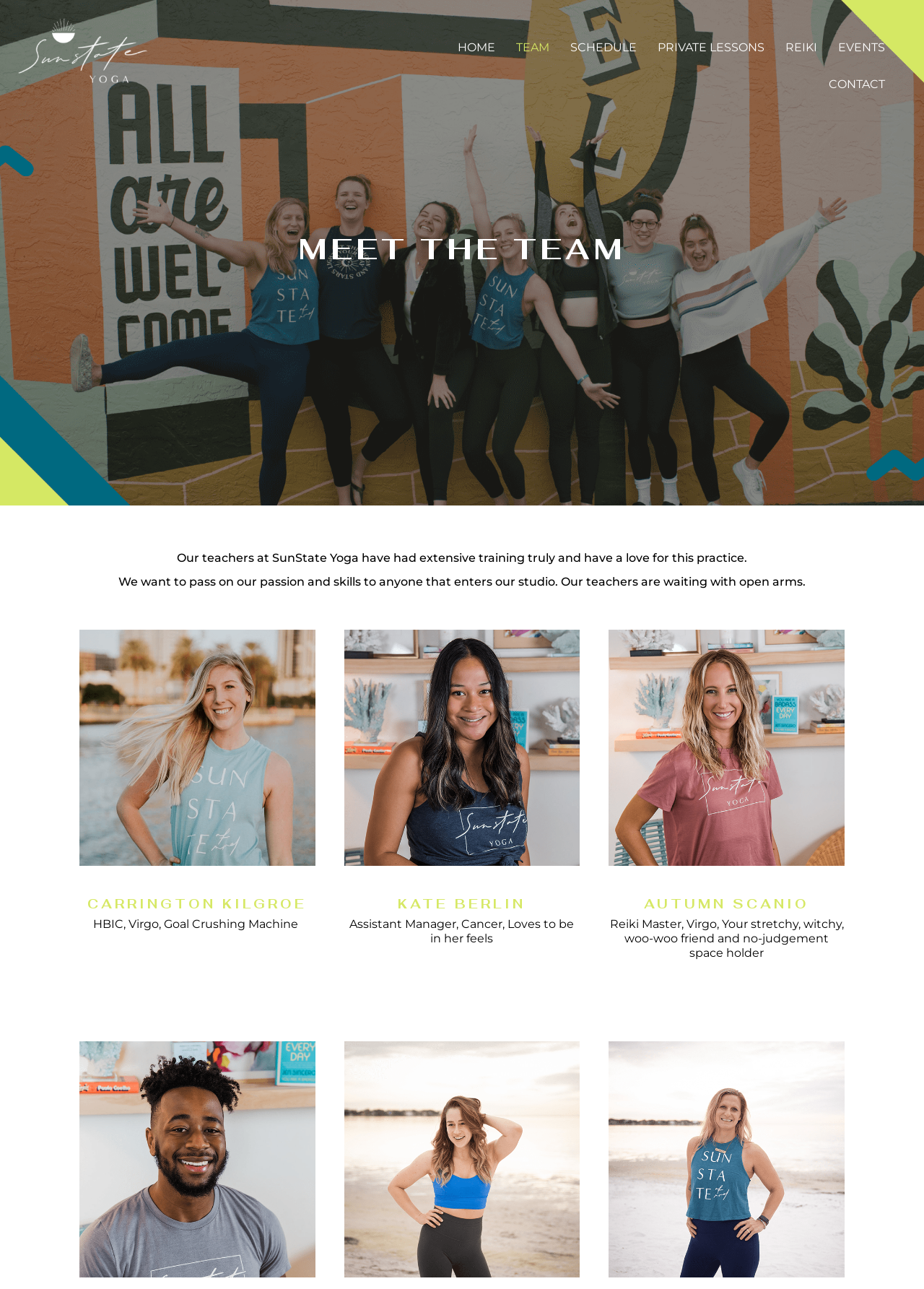Respond with a single word or phrase to the following question:
What is the name of the third team member?

Autumn Scanio